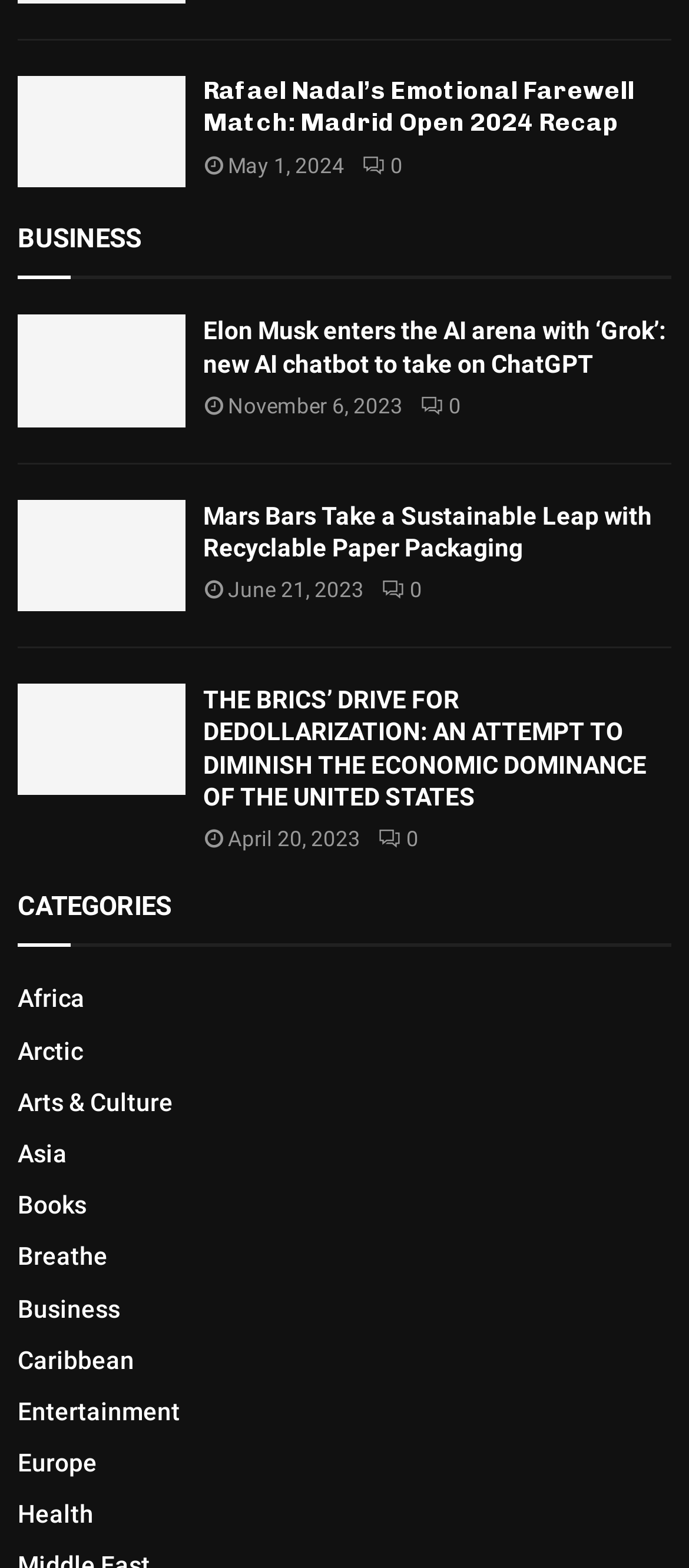How many articles are listed on the webpage?
From the screenshot, supply a one-word or short-phrase answer.

4